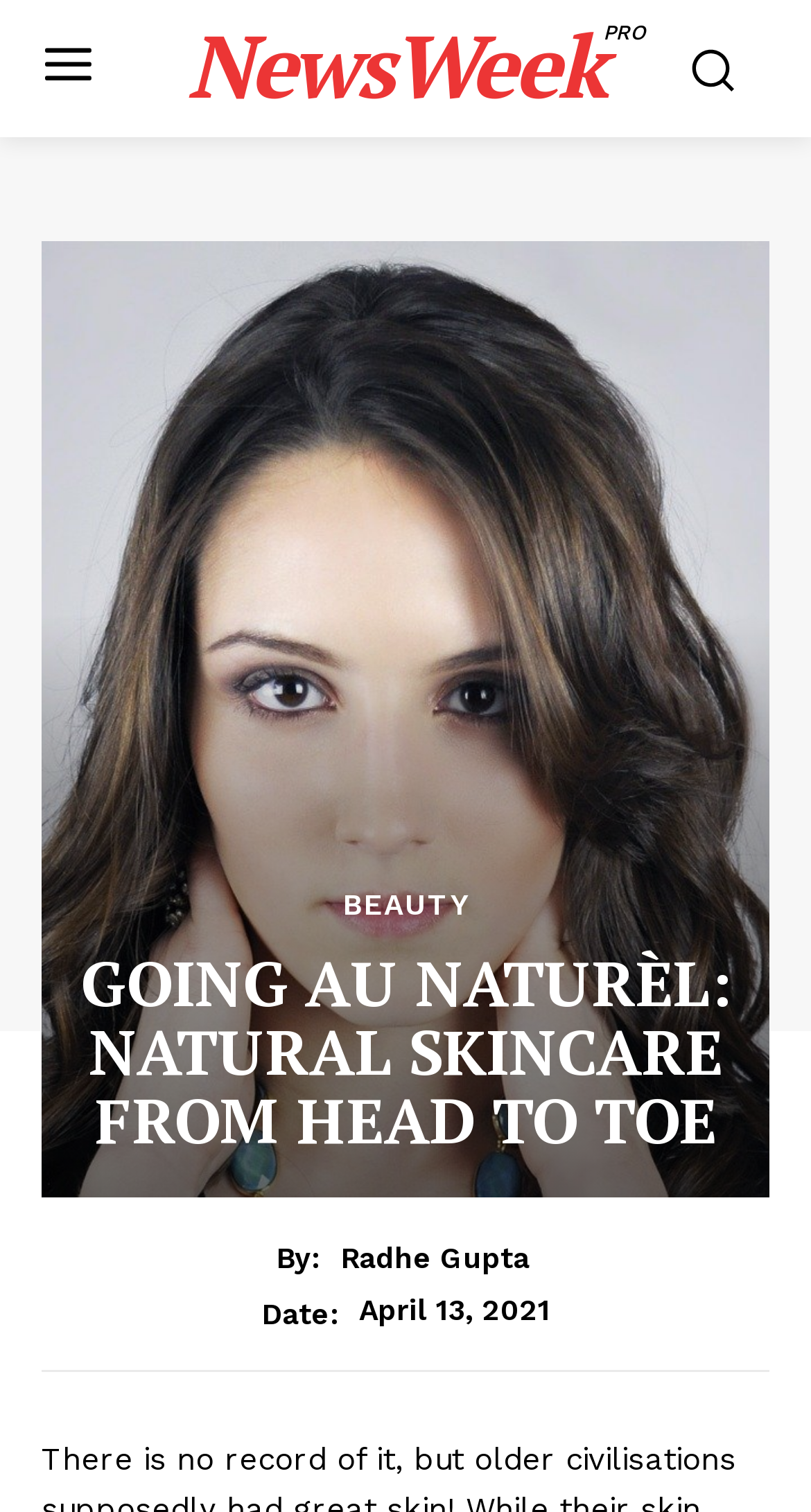What is the name of the magazine?
Provide a well-explained and detailed answer to the question.

I determined the name of the magazine by looking at the root element 'GOING AU NATURÈL: NATURAL SKINCARE FROM HEAD TO TOE - Blister Magazine', which indicates that the article is from Blister Magazine.